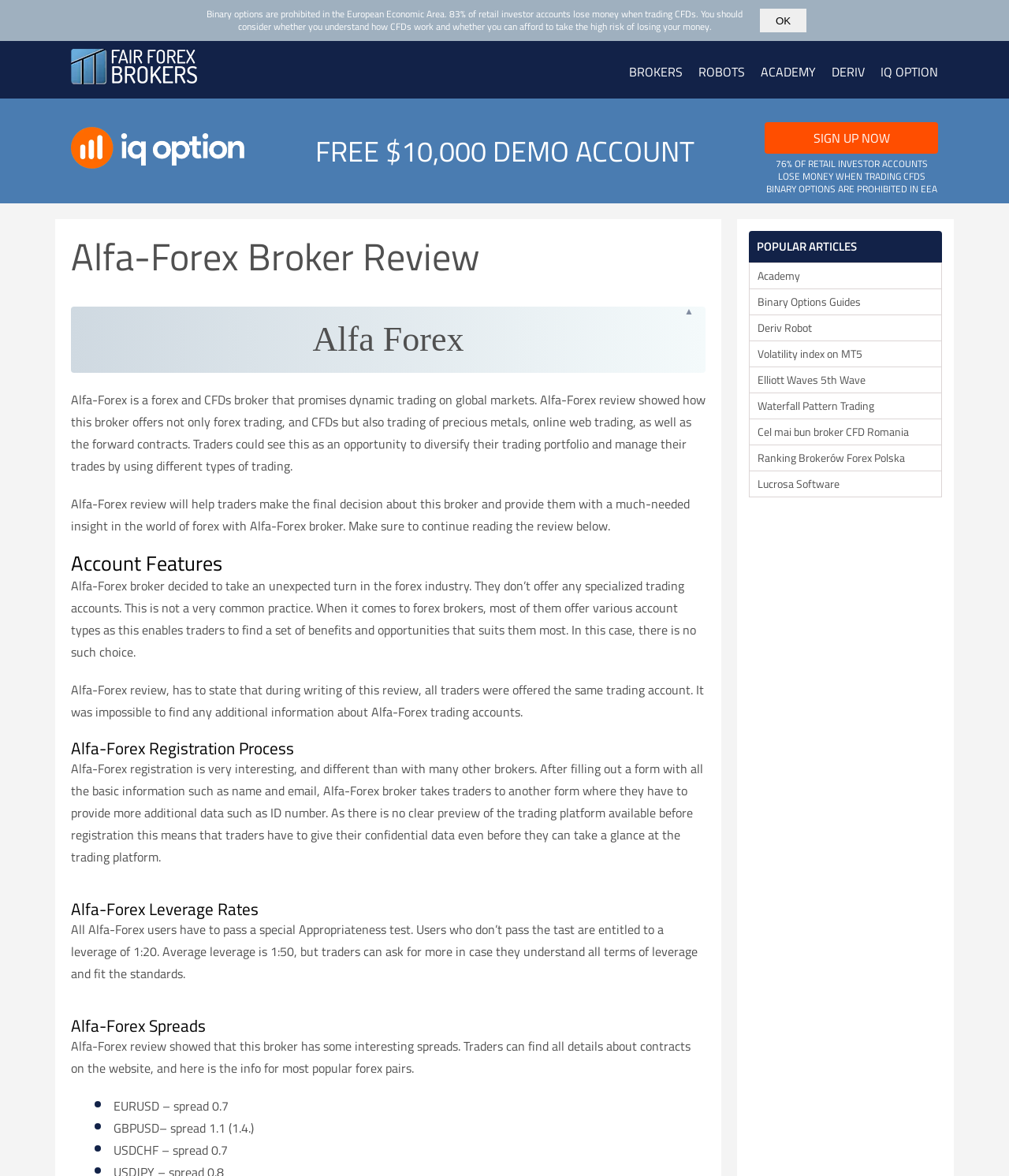Based on the element description, predict the bounding box coordinates (top-left x, top-left y, bottom-right x, bottom-right y) for the UI element in the screenshot: Academy

[0.754, 0.053, 0.809, 0.069]